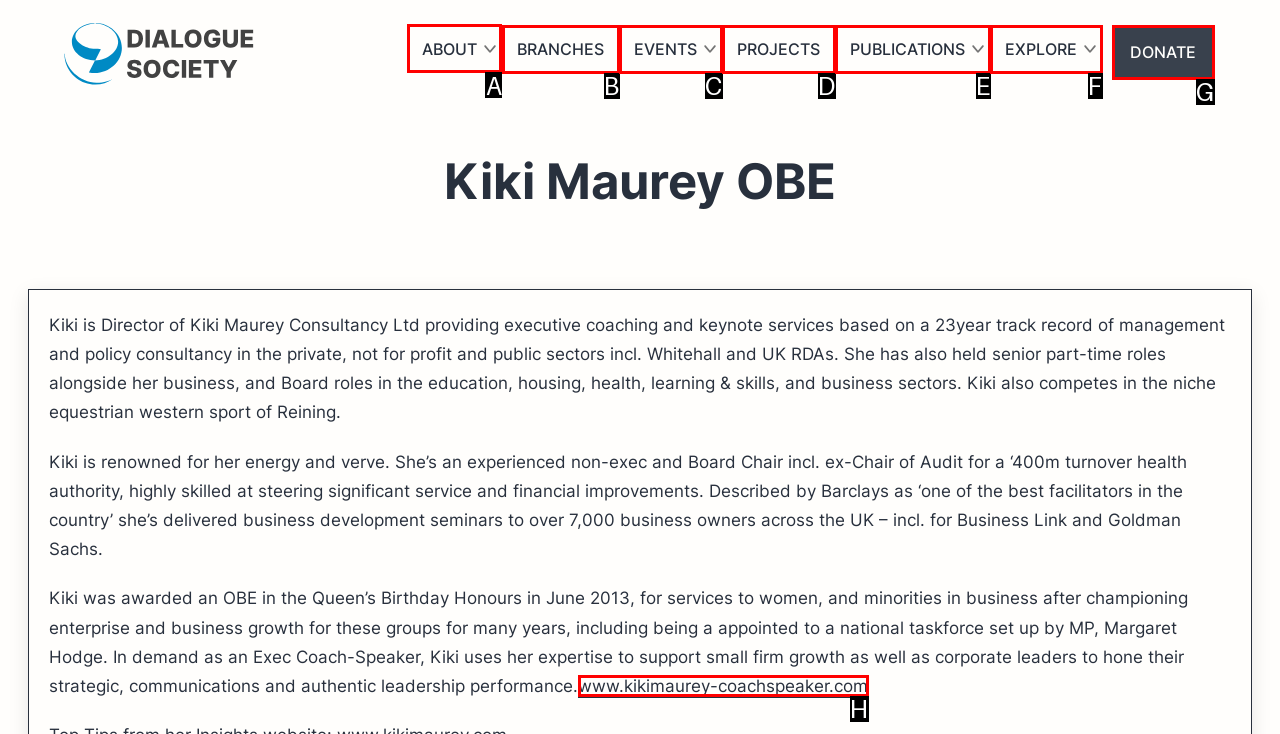Tell me the letter of the correct UI element to click for this instruction: Click on the ABOUT link. Answer with the letter only.

A